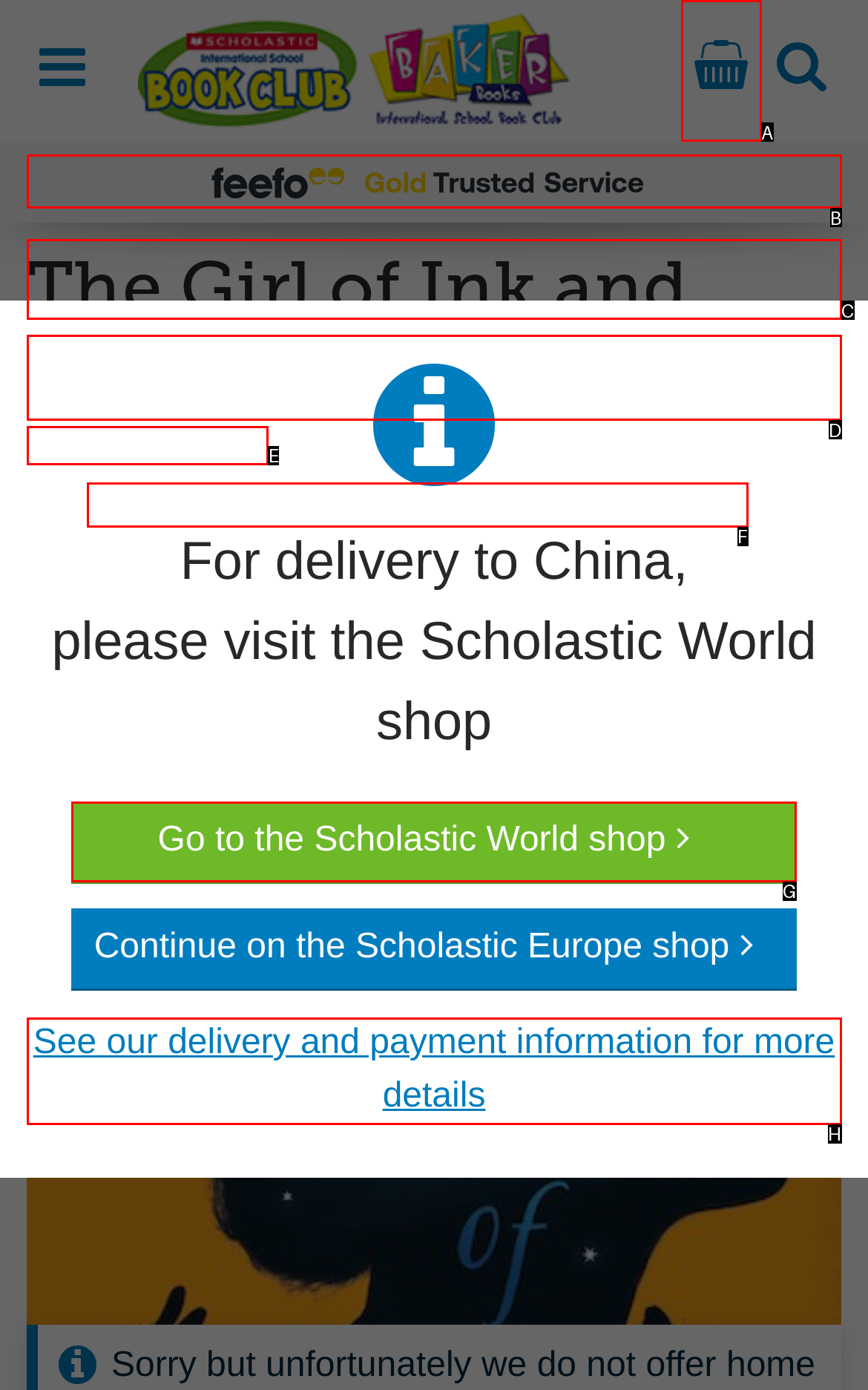Identify the option that corresponds to the given description: Search. Reply with the letter of the chosen option directly.

D